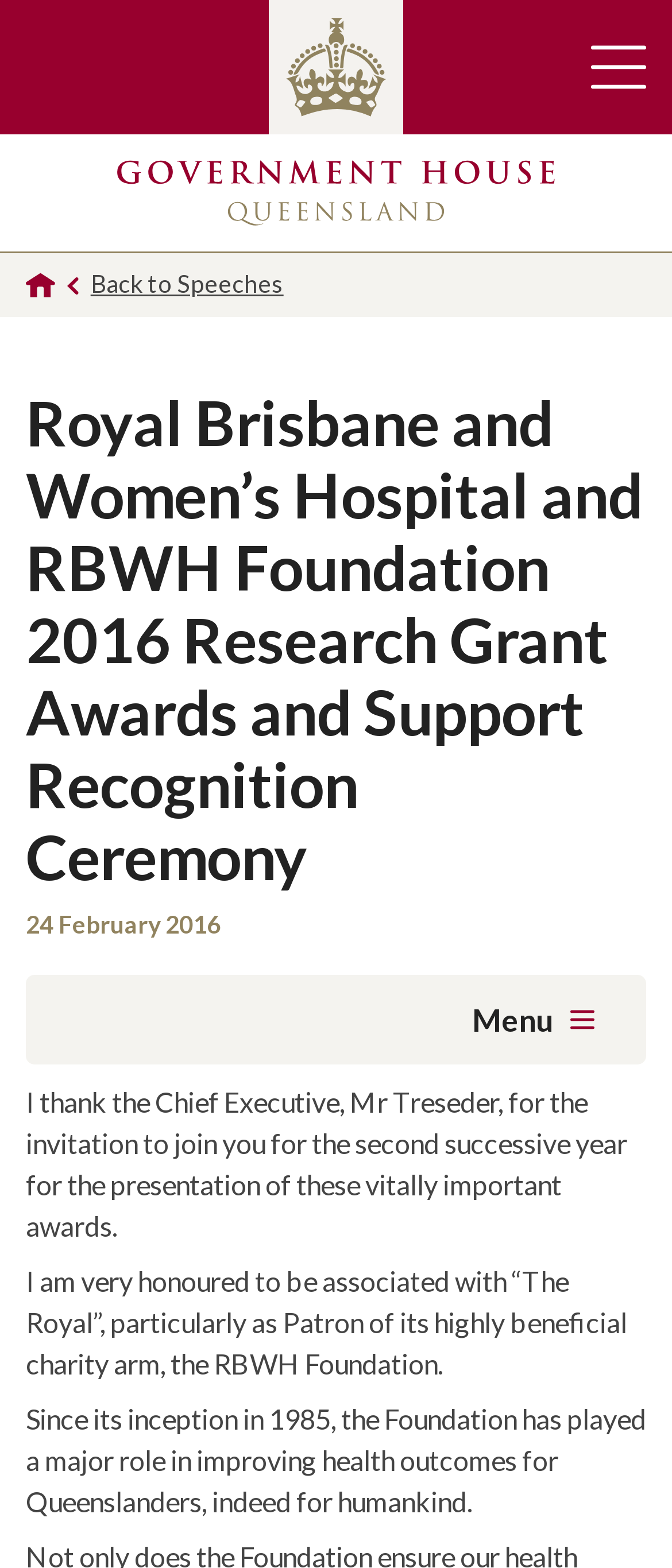What is the date of the ceremony?
Based on the image, give a one-word or short phrase answer.

24 February 2016